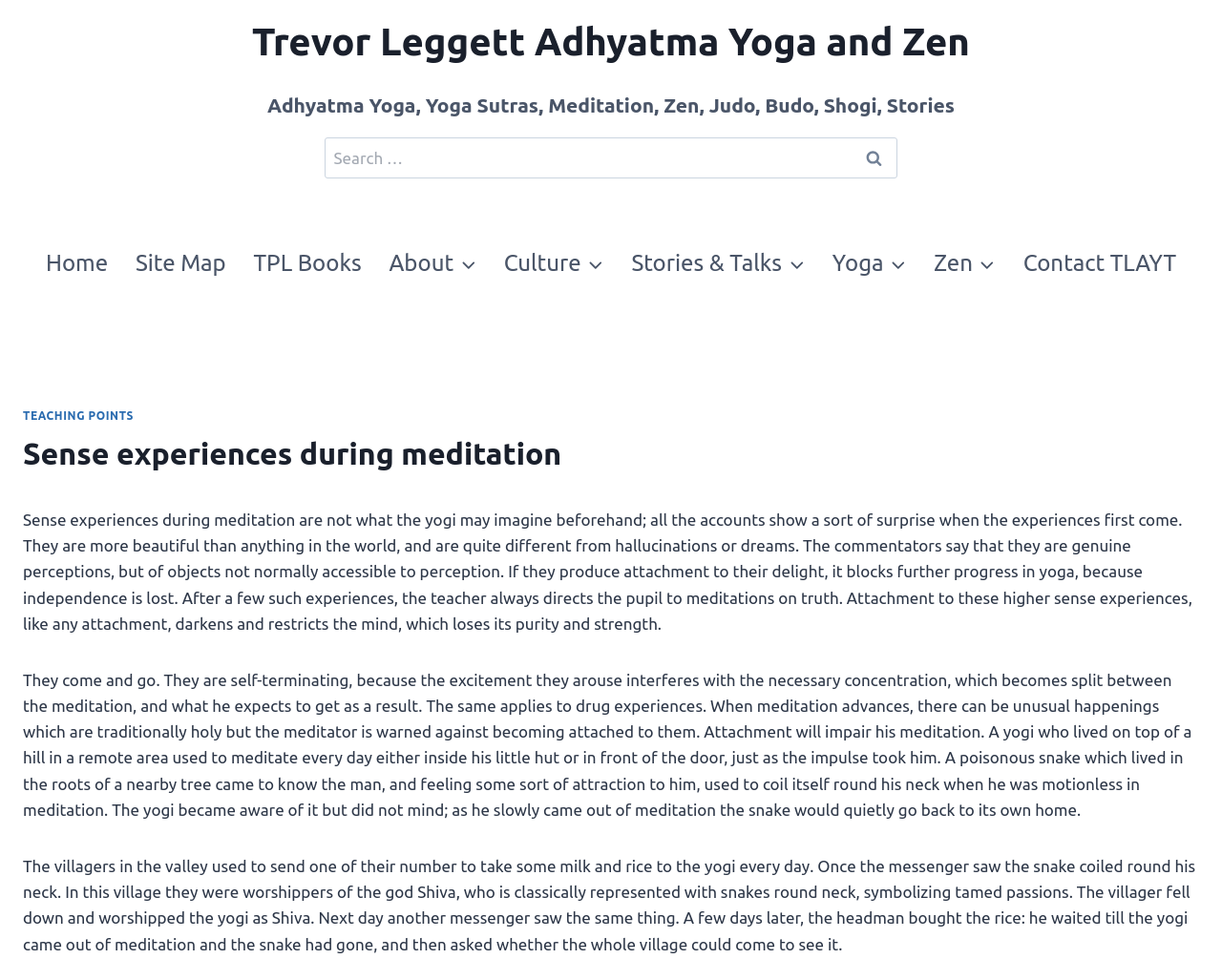Construct a comprehensive caption that outlines the webpage's structure and content.

This webpage is about meditation and yoga, specifically discussing sense experiences during meditation. At the top left corner, there is a "Skip to content" link. Below it, there is a header section with a link to "Trevor Leggett Adhyatma Yoga and Zen" and a search bar with a "Search" button. 

On the top right side, there is a primary navigation menu with links to "Home", "Site Map", "TPL Books", "About", "Culture", "Stories & Talks", "Yoga", "Zen", and "Contact TLAYT". Each of these links has a child menu button next to it.

The main content of the webpage is divided into three sections. The first section has a heading "Sense experiences during meditation" and a paragraph of text discussing the surprise and beauty of these experiences. The second section has another paragraph of text explaining how these experiences can be a distraction and lead to attachment, which can impede progress in yoga. The third section has two paragraphs of text telling a story about a yogi who meditated with a poisonous snake coiled around his neck, and how the villagers who brought him food began to worship him as a god.

Overall, the webpage has a simple and clean layout, with a focus on presenting the text content in a clear and readable manner.